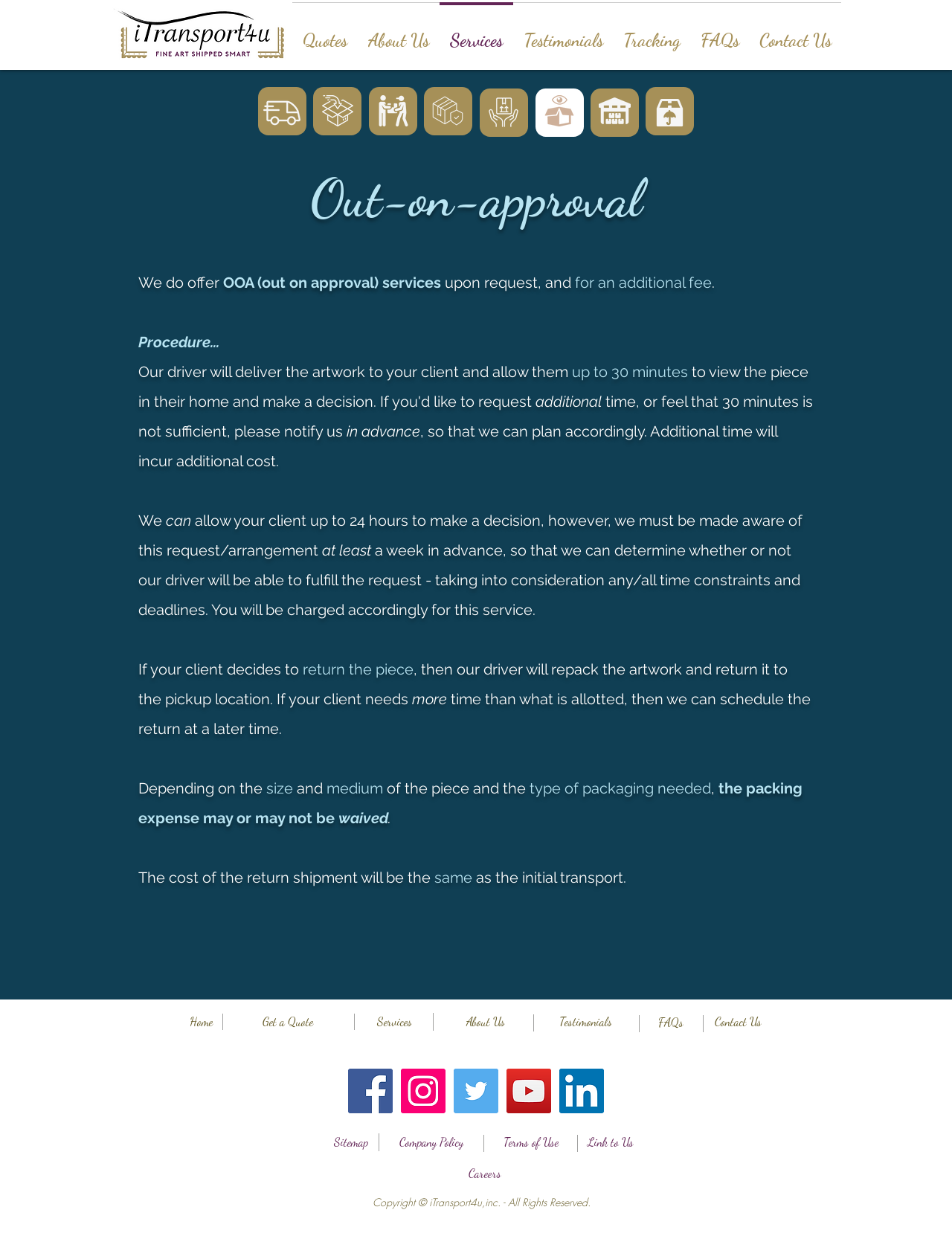Determine the bounding box coordinates of the area to click in order to meet this instruction: "Go to the 'About Us' page".

[0.376, 0.002, 0.462, 0.053]